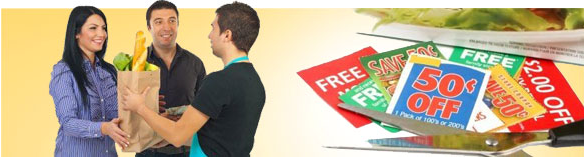Explain the image in detail, mentioning the main subjects and background elements.

The image showcases a customer interacting with a store employee, emphasizing the theme of coupon redemption and customer service. On the left, a woman in a striped top is joyfully receiving a grocery bag filled with various items, which suggests a successful shopping experience. She is engaging with a smiling man in an apron, who appears to be the store employee providing assistance.

On the right side of the image, a vibrant display of colorful coupons is arranged, featuring various discounts like “50¢ OFF,” “$2.00 OFF,” and promotions marked as “FREE.” The presence of scissors indicates that these coupons are ready to be cut out for use. This dynamic juxtaposition underscores the importance of coupons in enhancing savings during shopping and reflects the services offered by American Coupon Services, LLC, which focuses on helping members maximize their value through effective coupon usage. The warm, inviting colors in the background create an atmosphere of positivity and customer satisfaction.